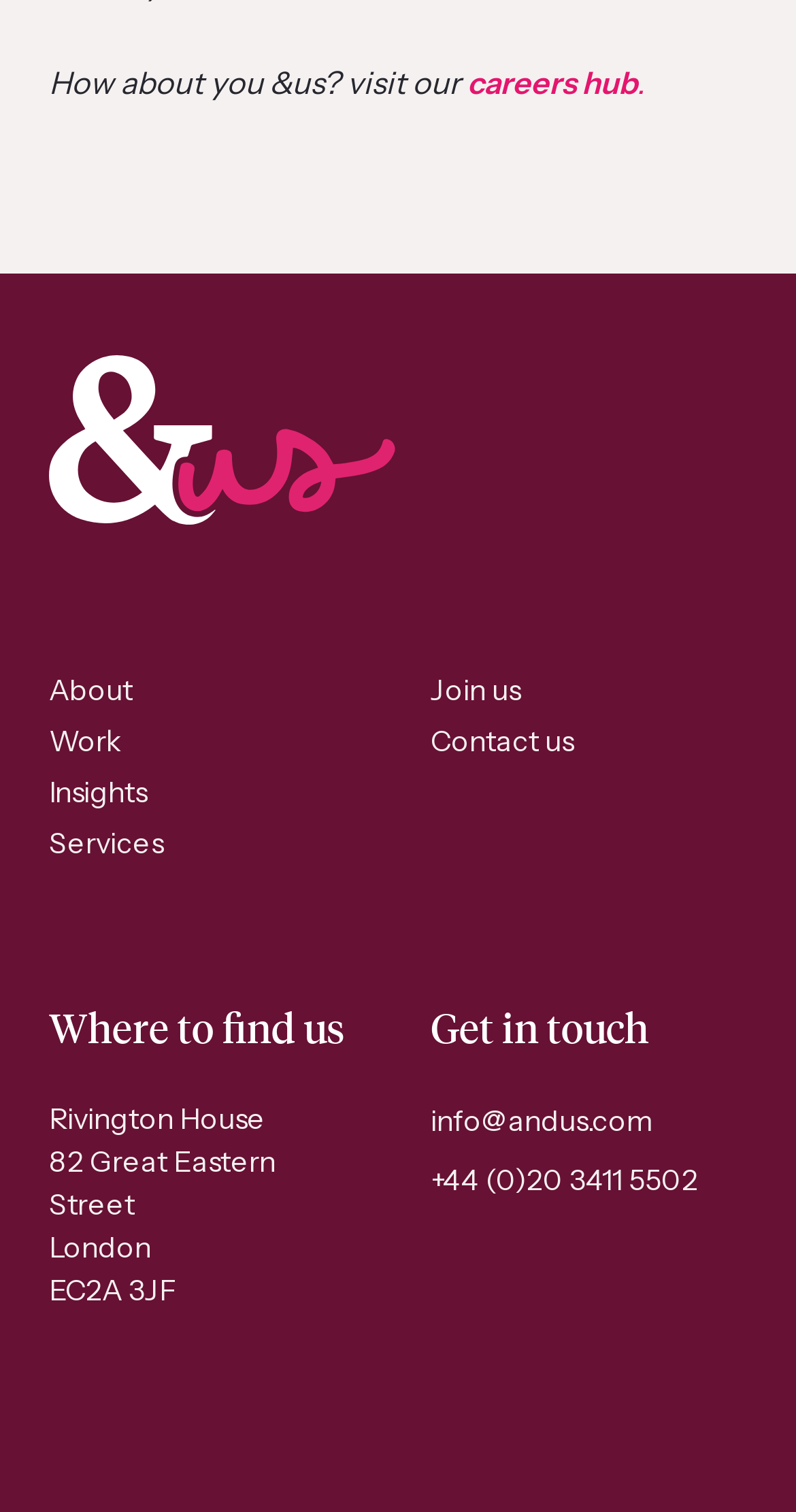Kindly respond to the following question with a single word or a brief phrase: 
What is the phone number of the company?

+44 (0)20 3411 5502